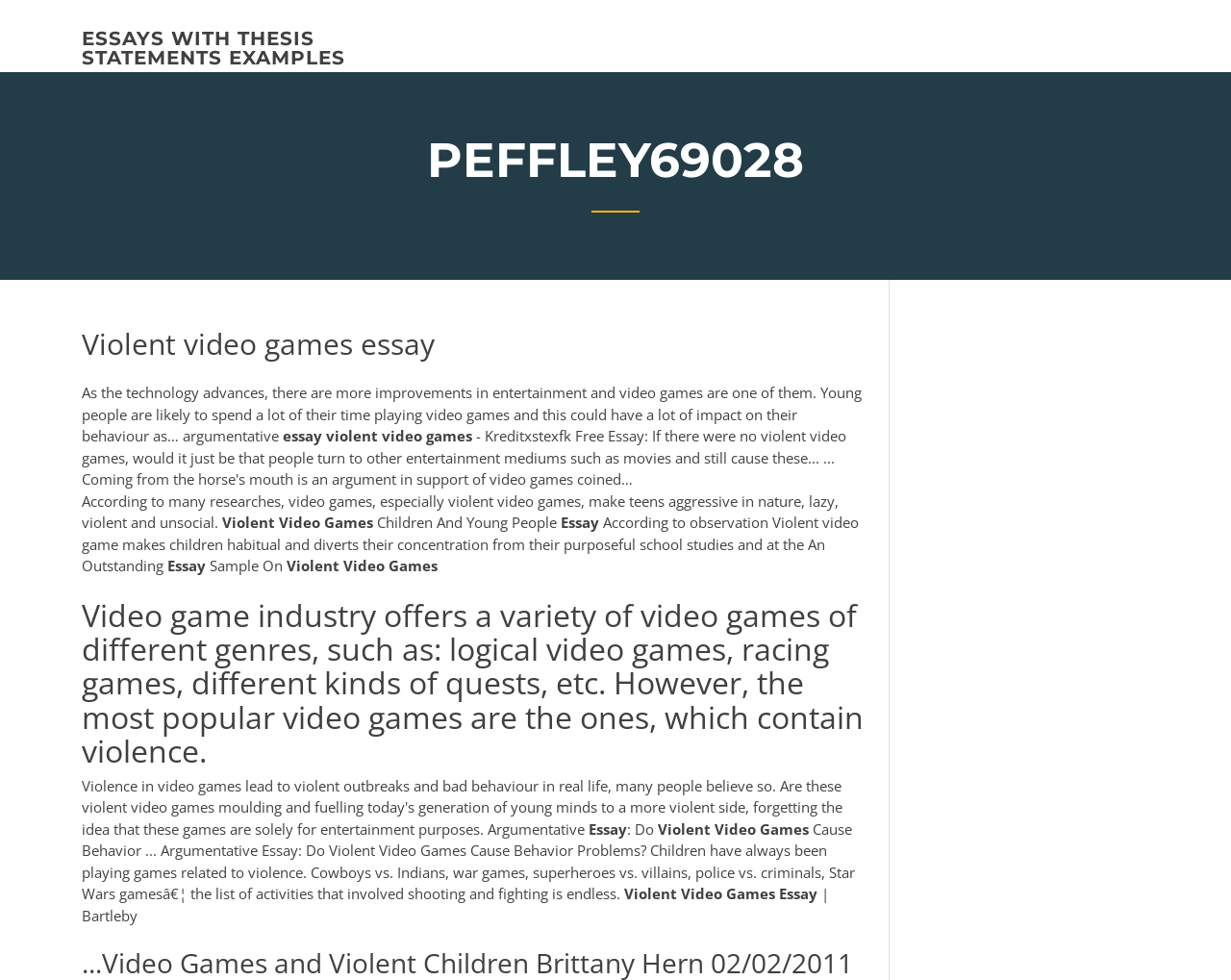What is the title of the argumentative essay?
Refer to the screenshot and answer in one word or phrase.

Do Violent Video Games Cause Behavior Problems?